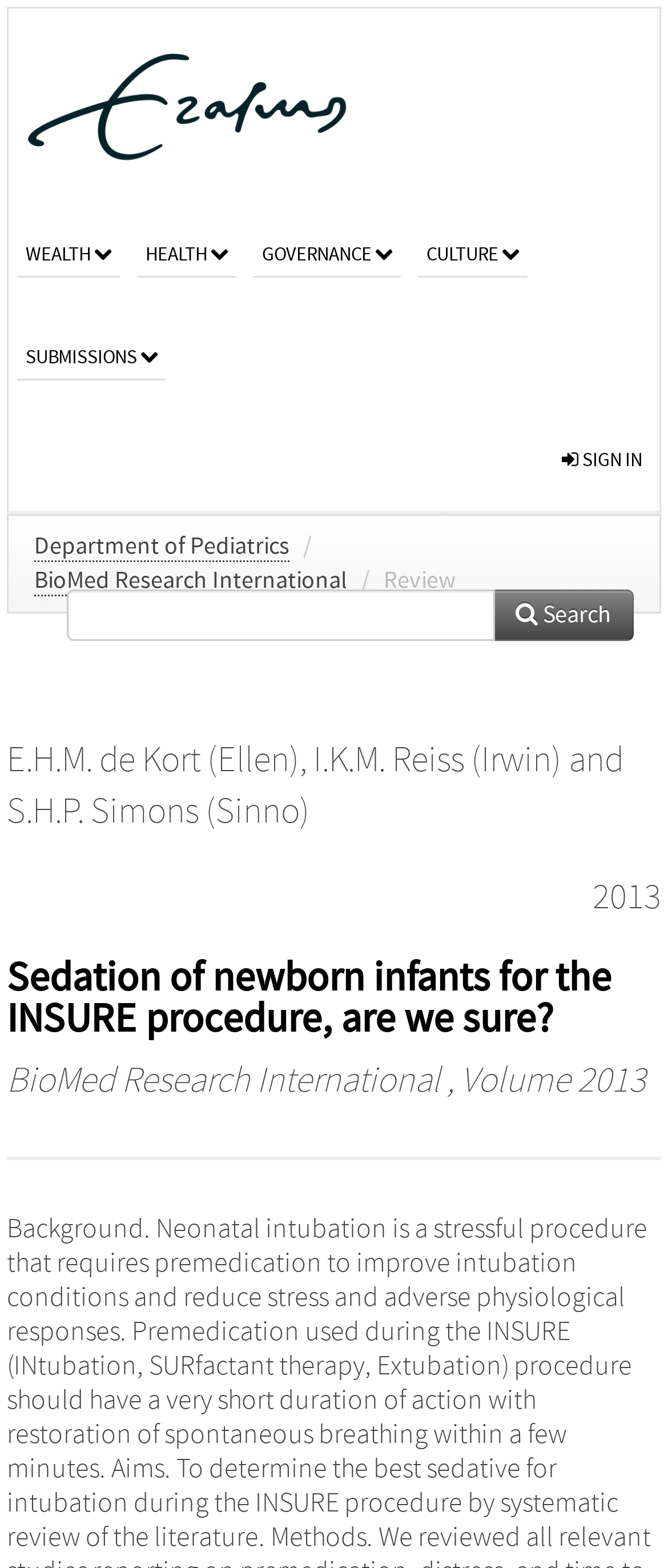What is the text of the webpage's headline?

Sedation of newborn infants for the INSURE procedure, are we sure?